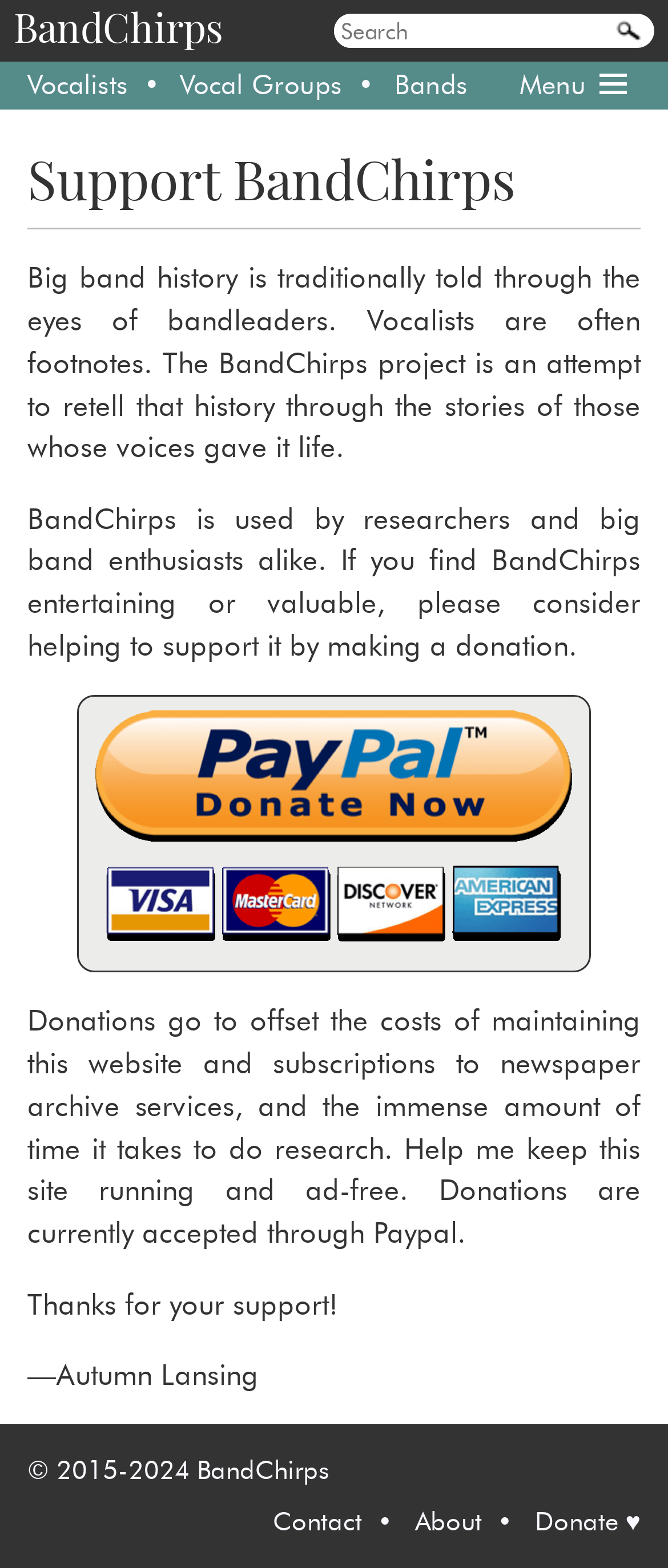Provide a short answer using a single word or phrase for the following question: 
What is the function of the 'Search' button?

Search the website